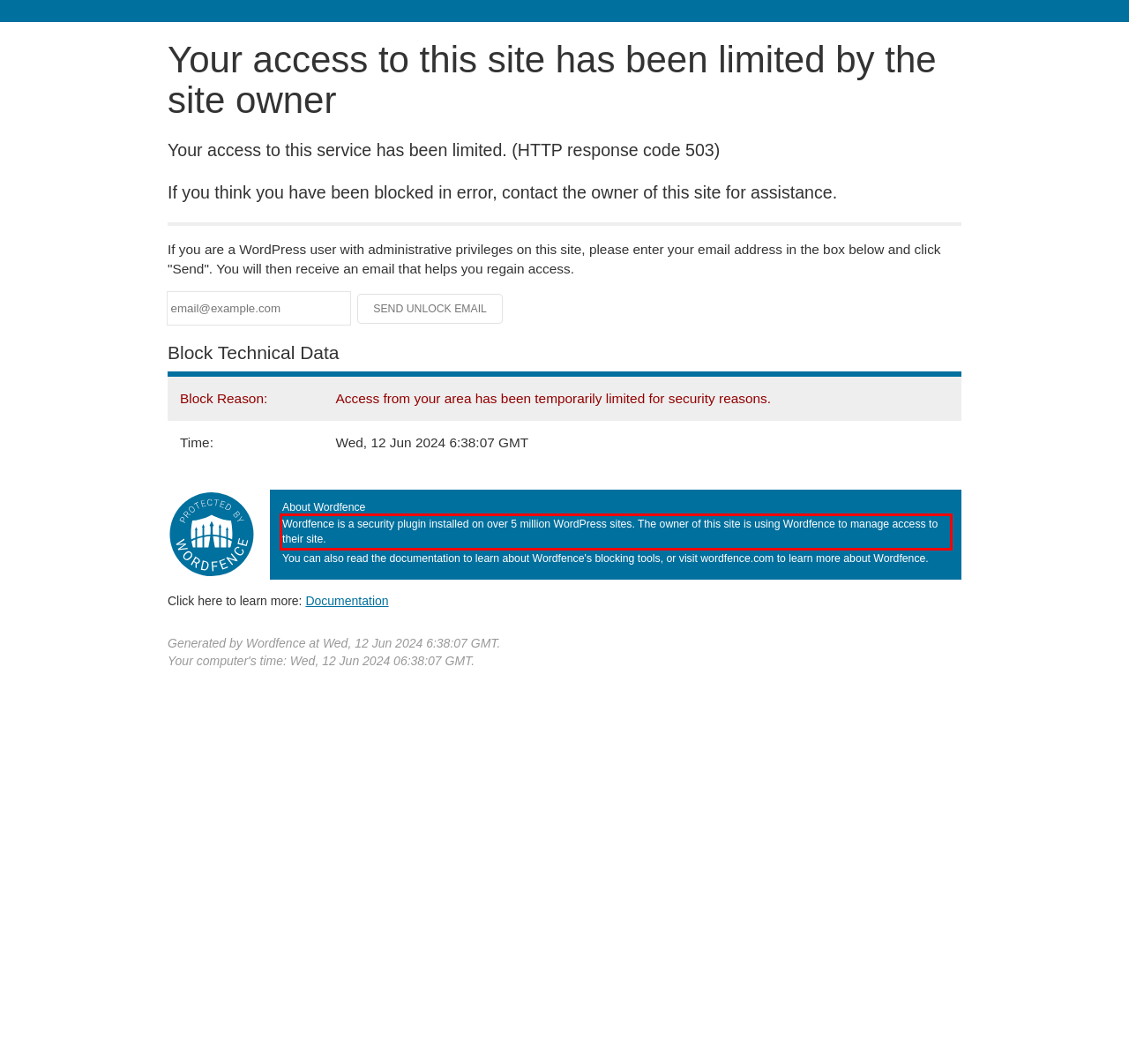Given a screenshot of a webpage containing a red rectangle bounding box, extract and provide the text content found within the red bounding box.

Wordfence is a security plugin installed on over 5 million WordPress sites. The owner of this site is using Wordfence to manage access to their site.